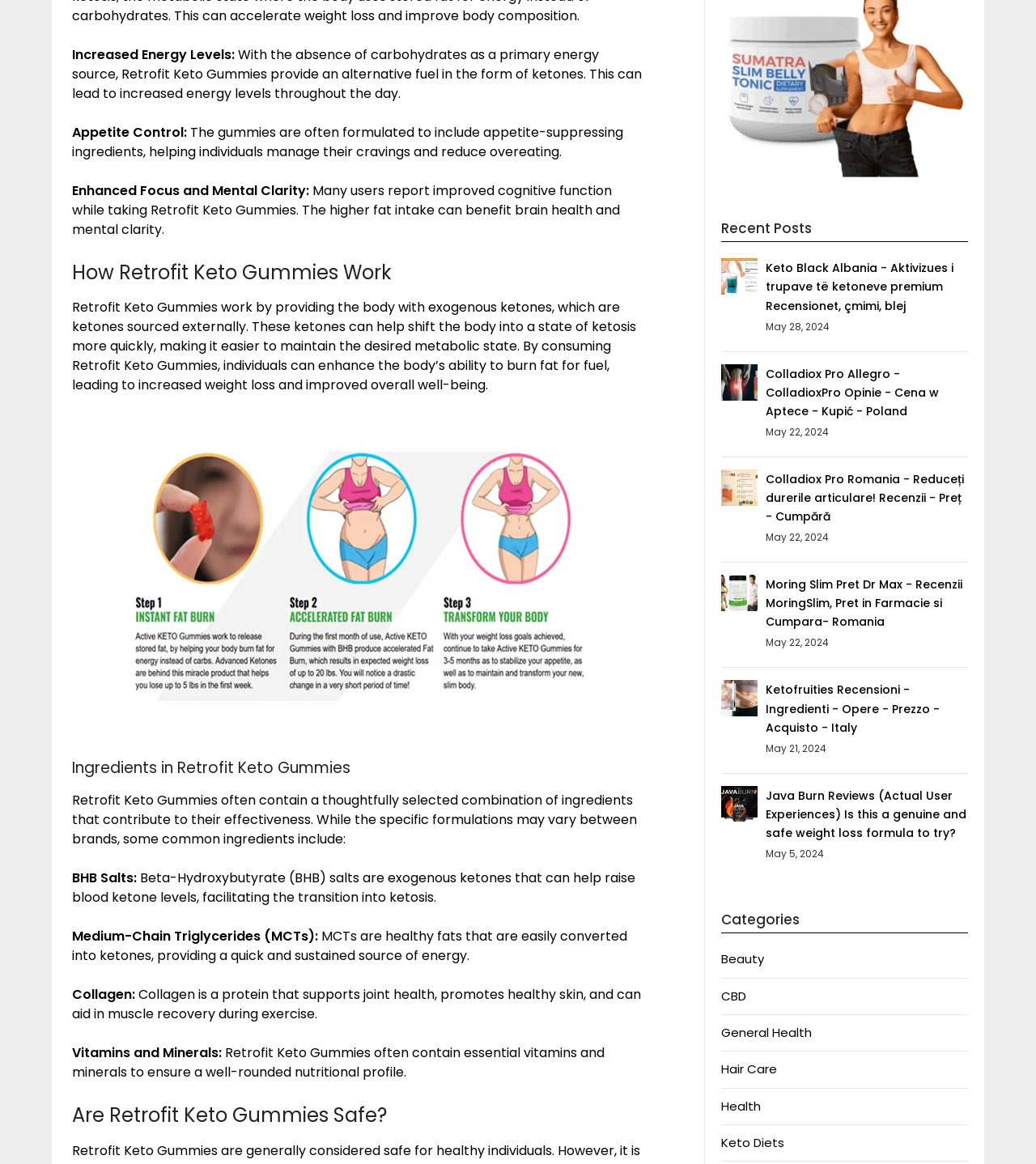Please determine the bounding box coordinates for the element that should be clicked to follow these instructions: "Click on the link 'Sumatra Slim Belly Tonic'".

[0.696, 0.145, 0.931, 0.159]